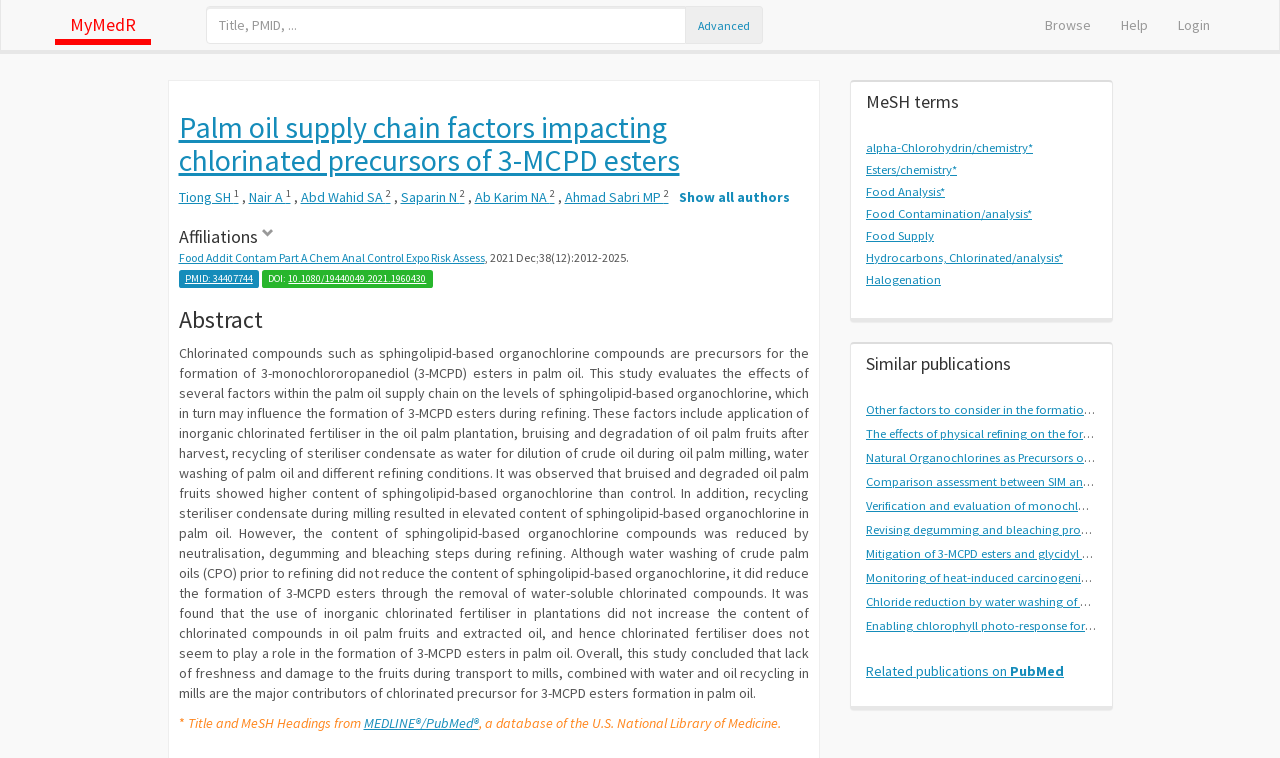Provide a brief response to the question below using one word or phrase:
Who are the authors of the research paper?

Tiong SH, Nair A, Abd Wahid SA, et al.